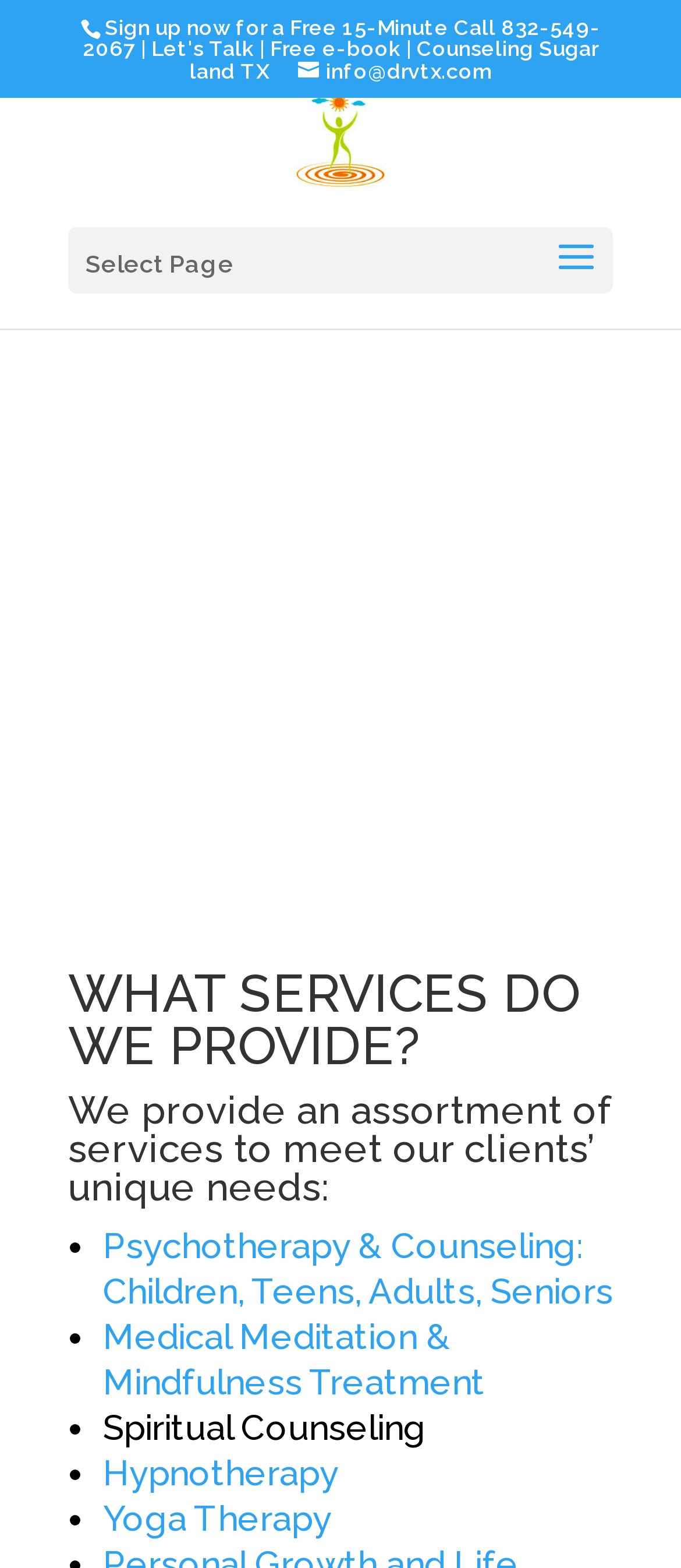Please find the bounding box coordinates of the element that you should click to achieve the following instruction: "Explore Psychotherapy & Counseling services". The coordinates should be presented as four float numbers between 0 and 1: [left, top, right, bottom].

[0.151, 0.781, 0.9, 0.837]